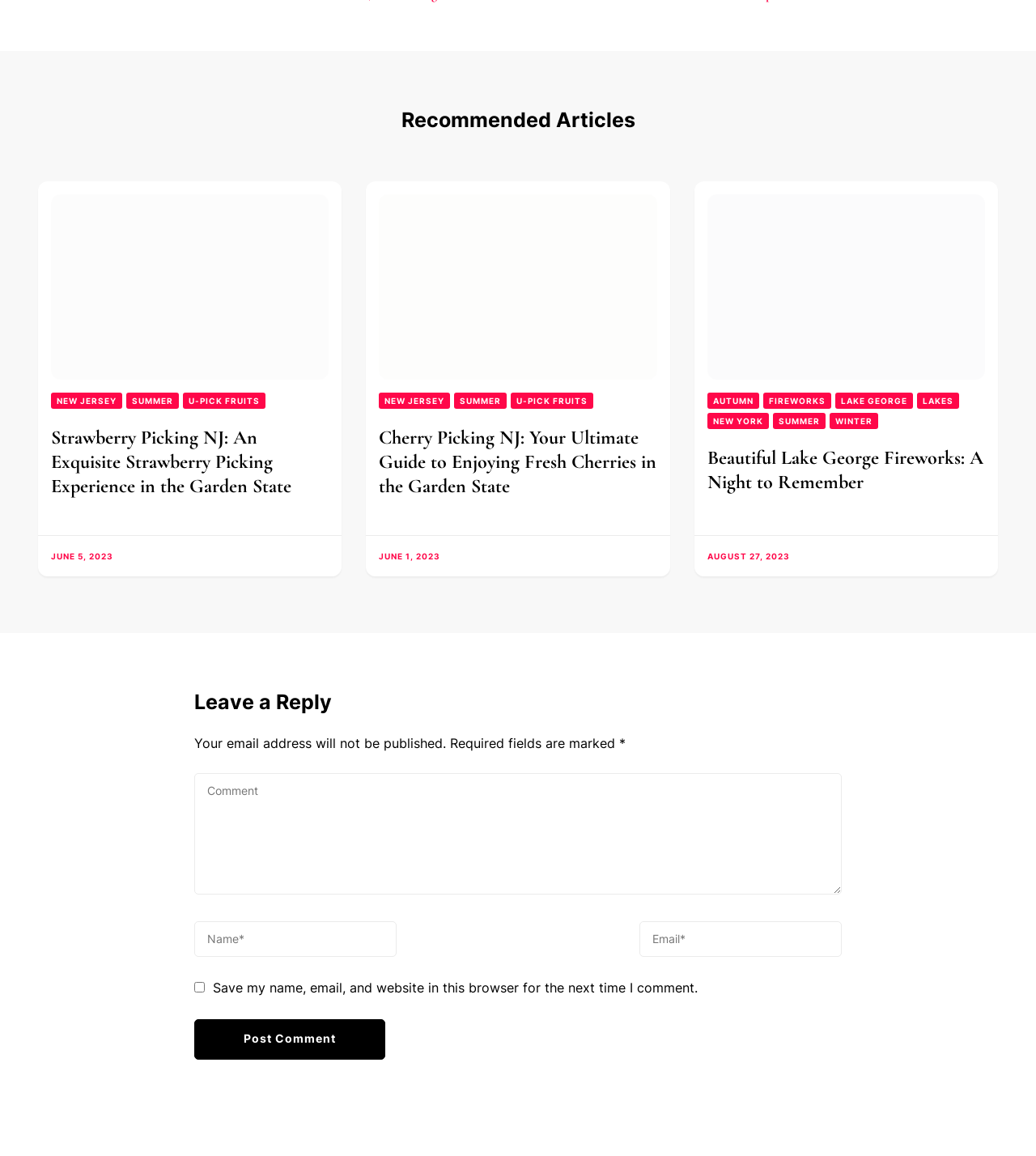Specify the bounding box coordinates of the area to click in order to follow the given instruction: "Read the article 'Cherry Picking NJ: Your Ultimate Guide to Enjoying Fresh Cherries in the Garden State'."

[0.366, 0.368, 0.634, 0.43]